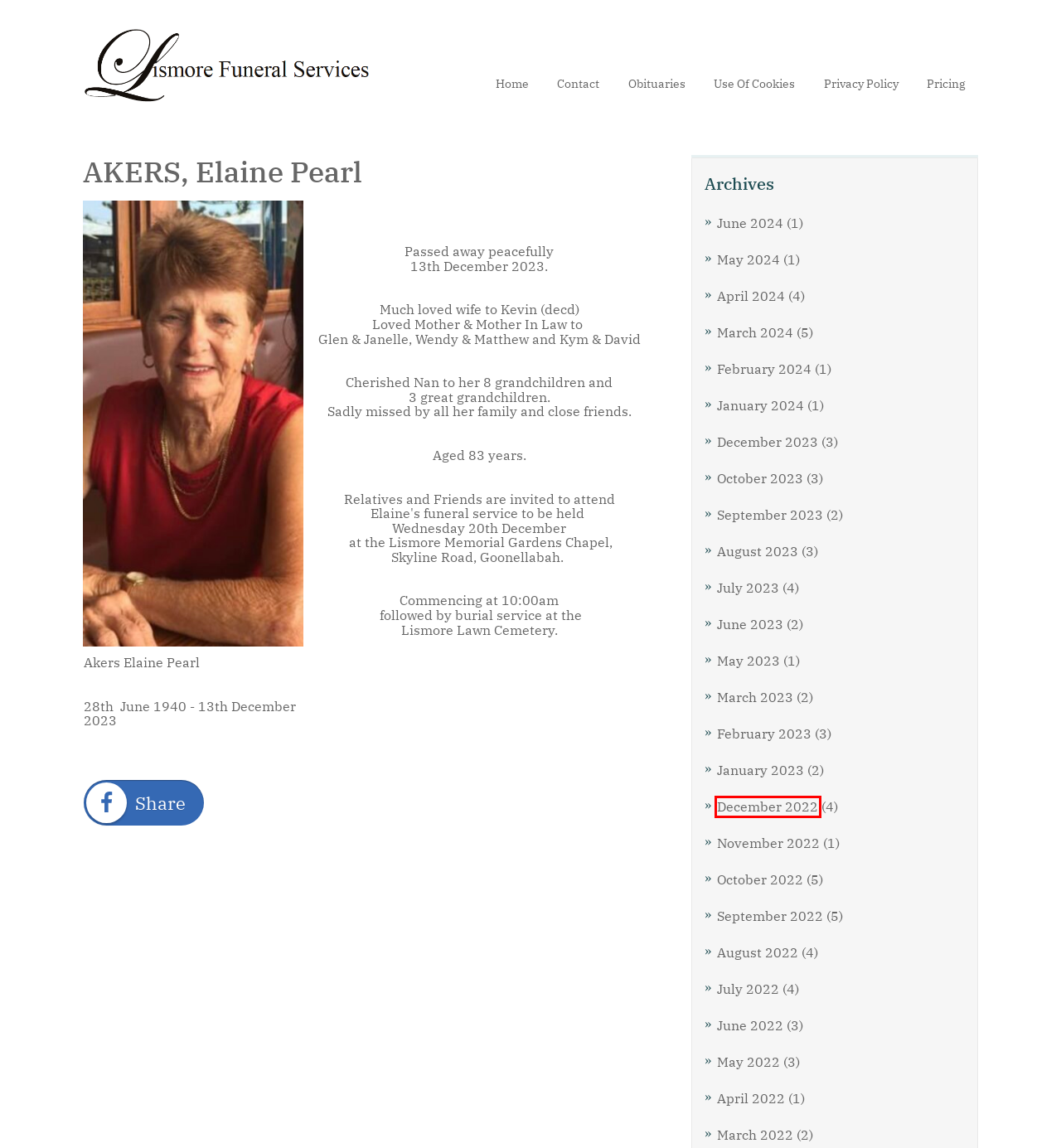Examine the screenshot of the webpage, noting the red bounding box around a UI element. Pick the webpage description that best matches the new page after the element in the red bounding box is clicked. Here are the candidates:
A. March 2023 – Lismore Funeral Services
B. December 2023 – Lismore Funeral Services
C. December 2022 – Lismore Funeral Services
D. May 2022 – Lismore Funeral Services
E. Contact – Lismore Funeral Services
F. April 2024 – Lismore Funeral Services
G. February 2024 – Lismore Funeral Services
H. Upcoming Services – Lismore Funeral Services

C